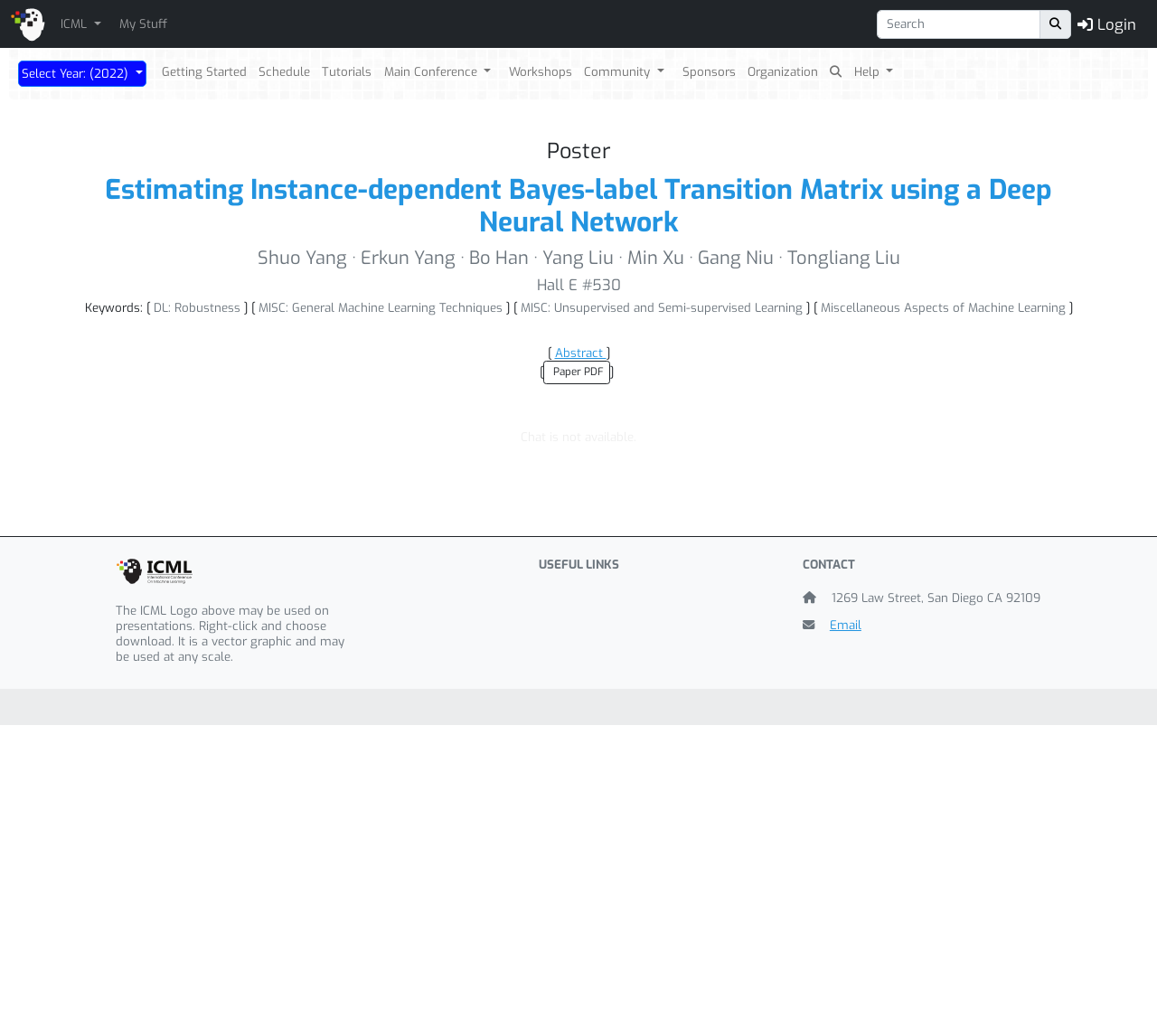Please indicate the bounding box coordinates of the element's region to be clicked to achieve the instruction: "Login to the system". Provide the coordinates as four float numbers between 0 and 1, i.e., [left, top, right, bottom].

[0.931, 0.01, 0.982, 0.036]